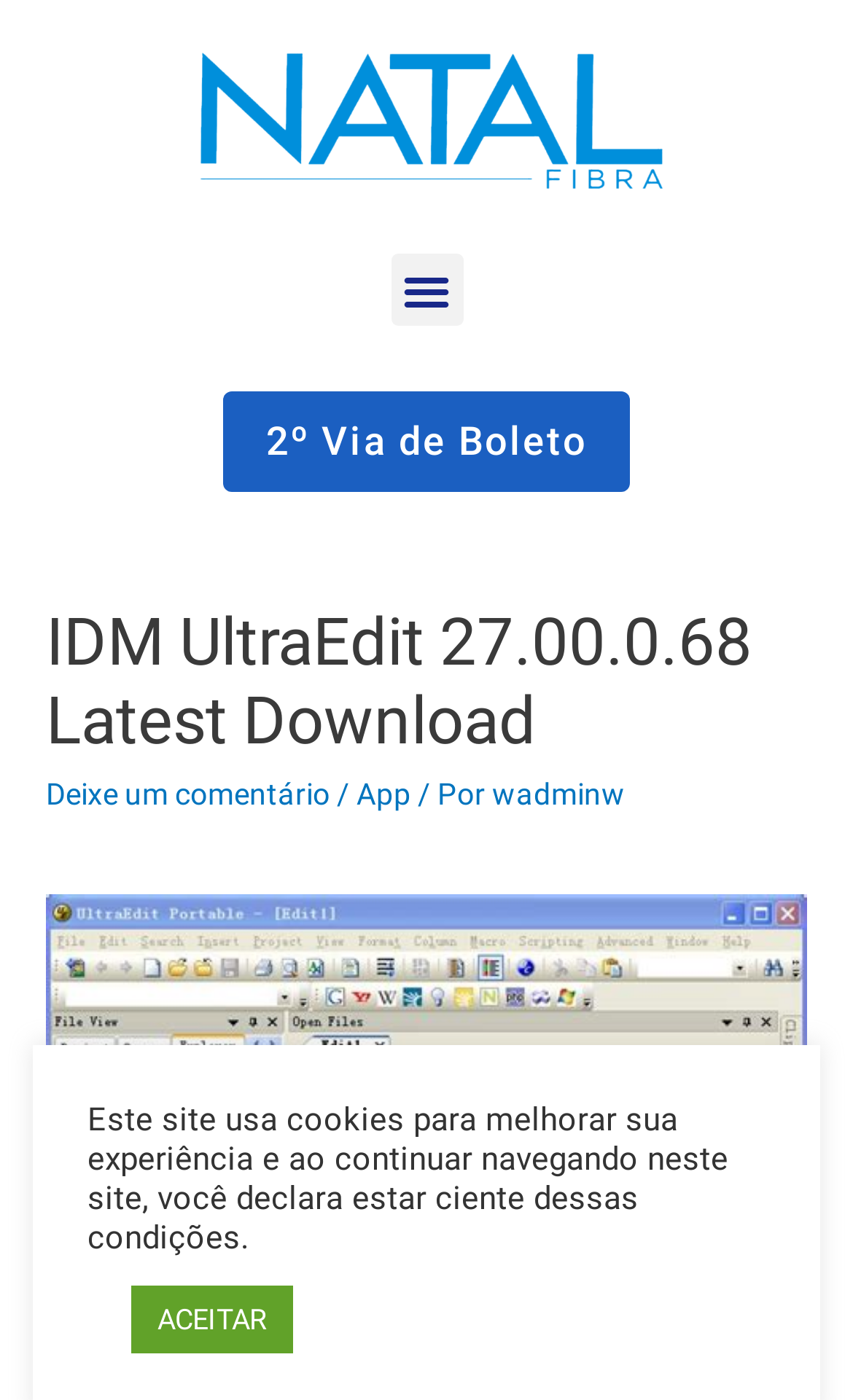Find the bounding box coordinates for the UI element whose description is: "2º Via de Boleto". The coordinates should be four float numbers between 0 and 1, in the format [left, top, right, bottom].

[0.261, 0.28, 0.739, 0.351]